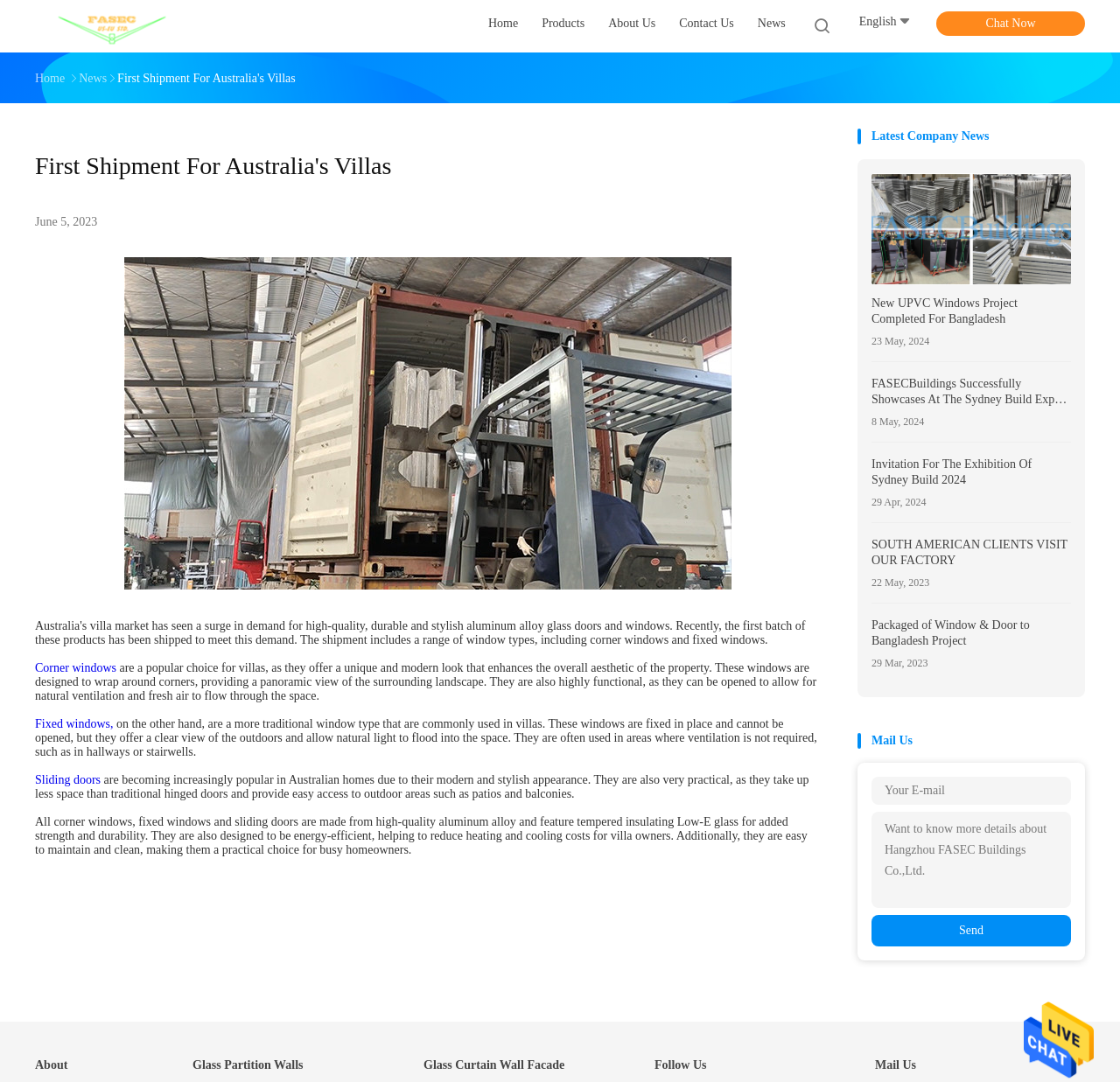Determine the coordinates of the bounding box that should be clicked to complete the instruction: "Click on the 'Send' button". The coordinates should be represented by four float numbers between 0 and 1: [left, top, right, bottom].

[0.778, 0.846, 0.956, 0.875]